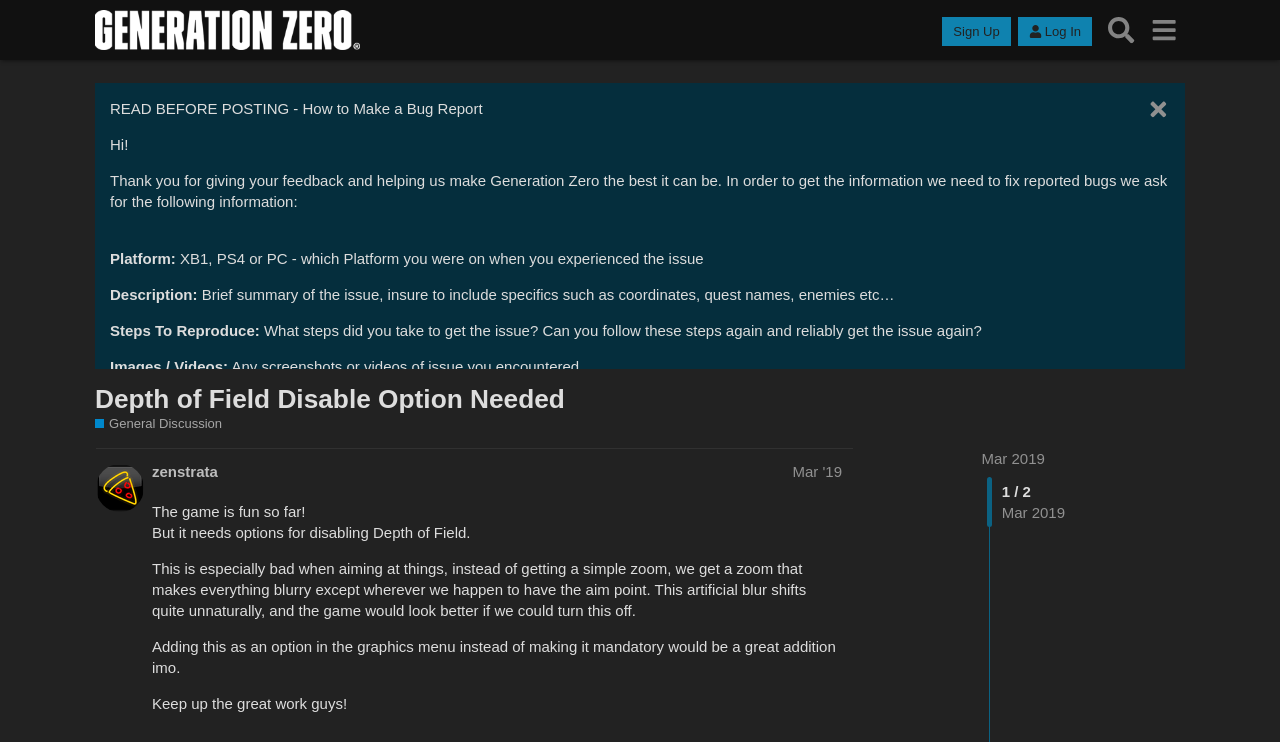Determine the bounding box coordinates of the region to click in order to accomplish the following instruction: "Click the 'Log In' button". Provide the coordinates as four float numbers between 0 and 1, specifically [left, top, right, bottom].

[0.795, 0.023, 0.853, 0.062]